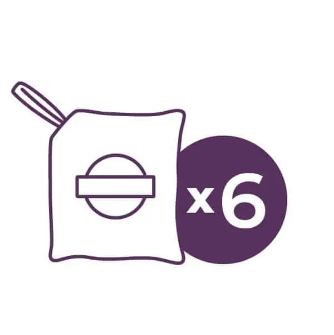Generate an elaborate caption for the image.

The image features a stylized illustration of a fragrance pack, depicting a cushion-like packet with the symbol of a scent inside. Next to the packet, a bold numeral "6" appears, indicating that this promotional offering includes a set of six of these Scent Paks. This product is part of a collection that invites users to experience delightful fragrances, emphasizing variety in scent options. The clean, modern design suggests a focus on simplicity and freshness, aligning with the theme of scented experiences.